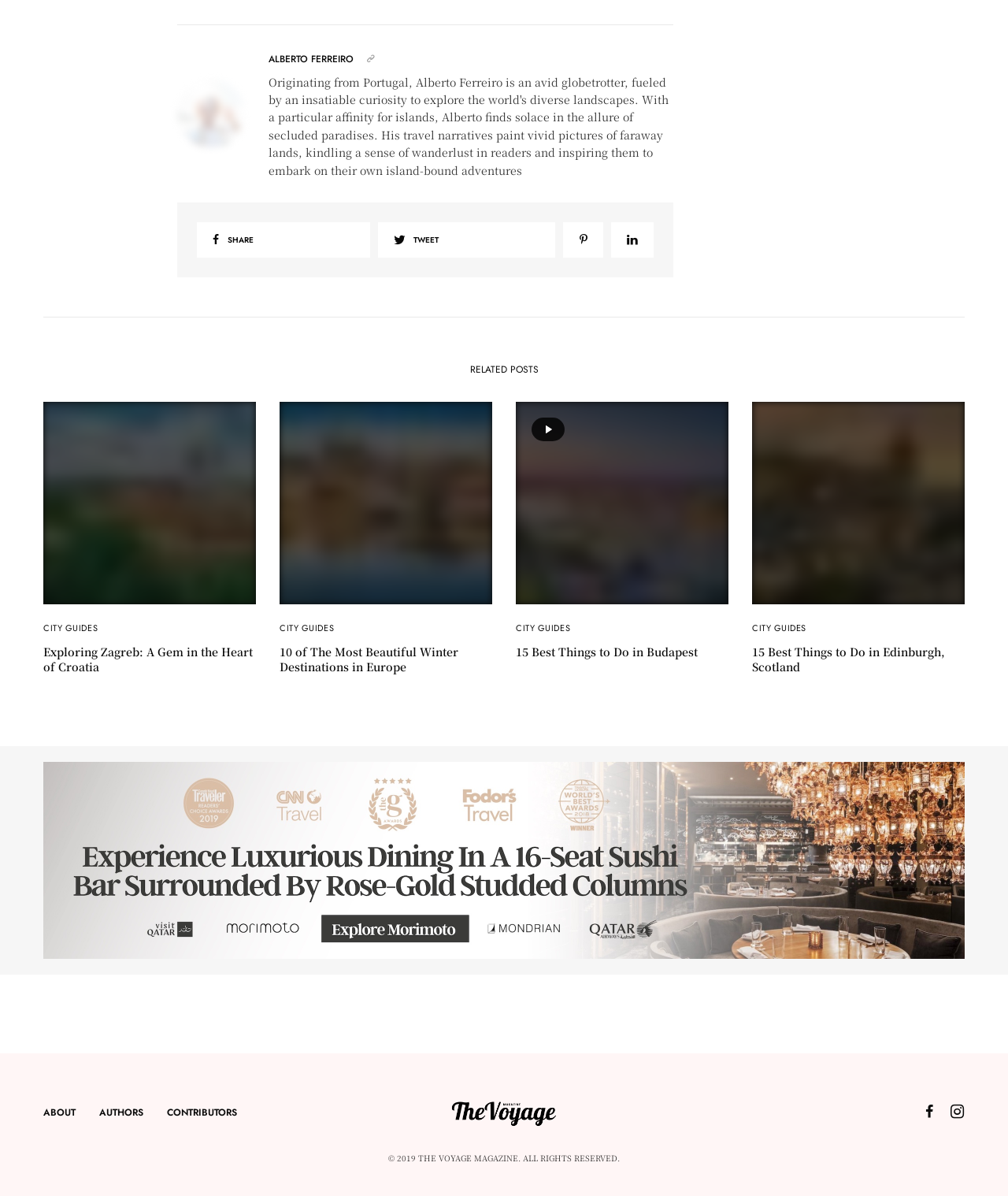What is the author's name?
Please use the image to deliver a detailed and complete answer.

The author's name is found in the link element with the text 'ALBERTO FERREIRO' at the top of the webpage, which is likely a navigation menu or header section.